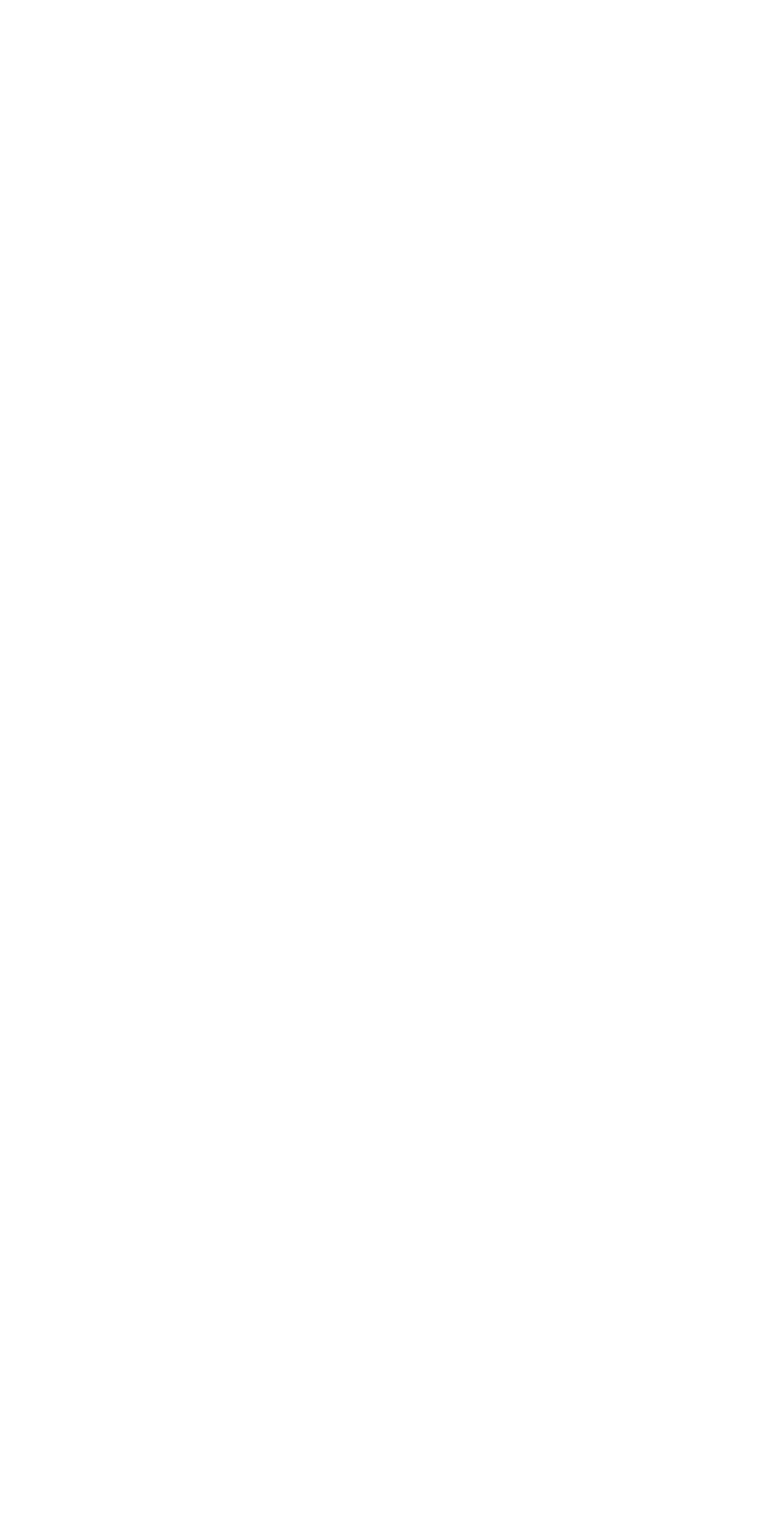How many contact methods are listed at the bottom of the webpage?
Examine the webpage screenshot and provide an in-depth answer to the question.

I counted the number of contact methods listed at the bottom of the webpage and found that there are three: a phone number, an email address, and a physical address.